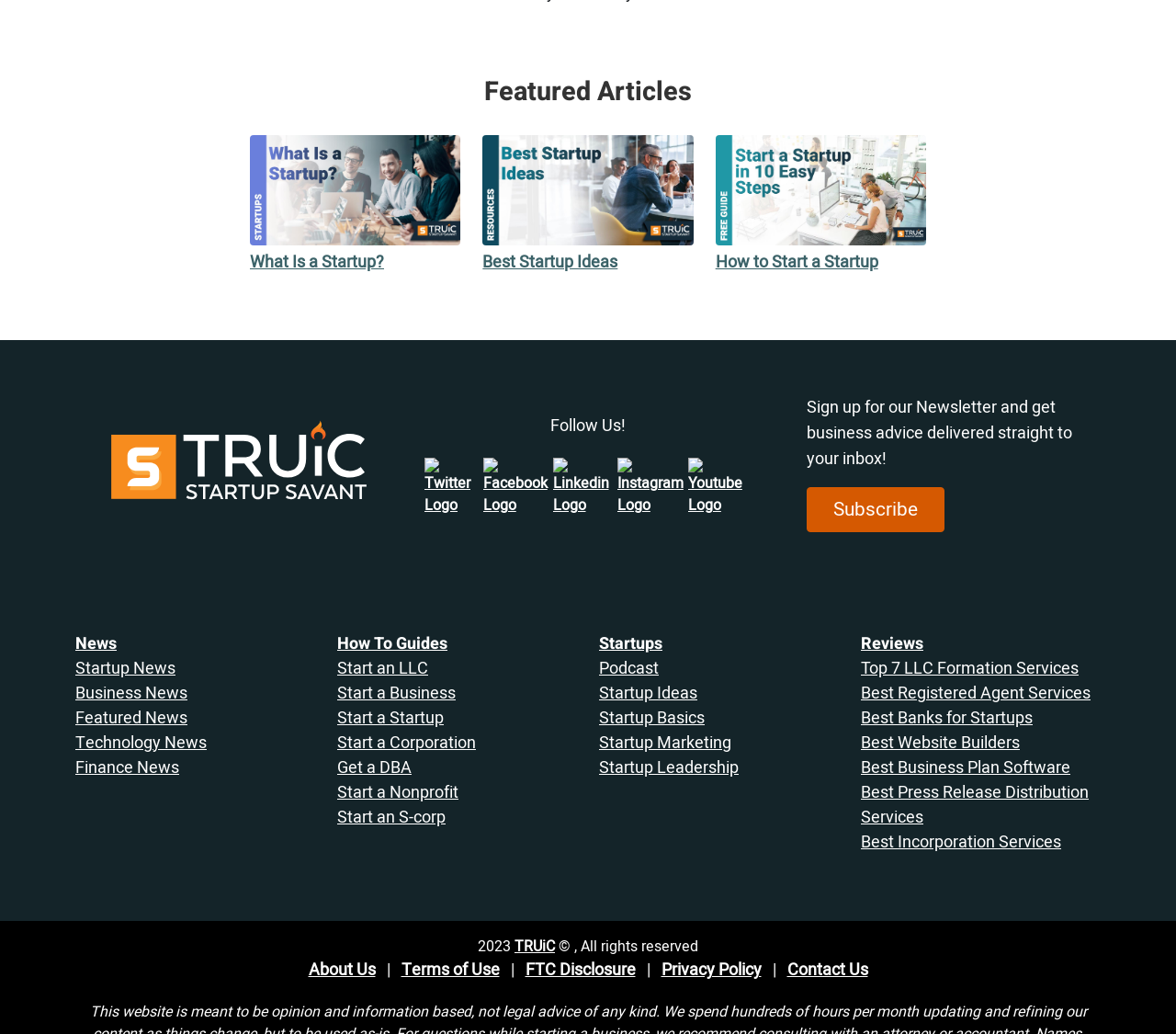What is the copyright year mentioned at the bottom of the webpage?
With the help of the image, please provide a detailed response to the question.

The static text at the bottom of the webpage says '2023', which suggests that this is the copyright year for the webpage's content.